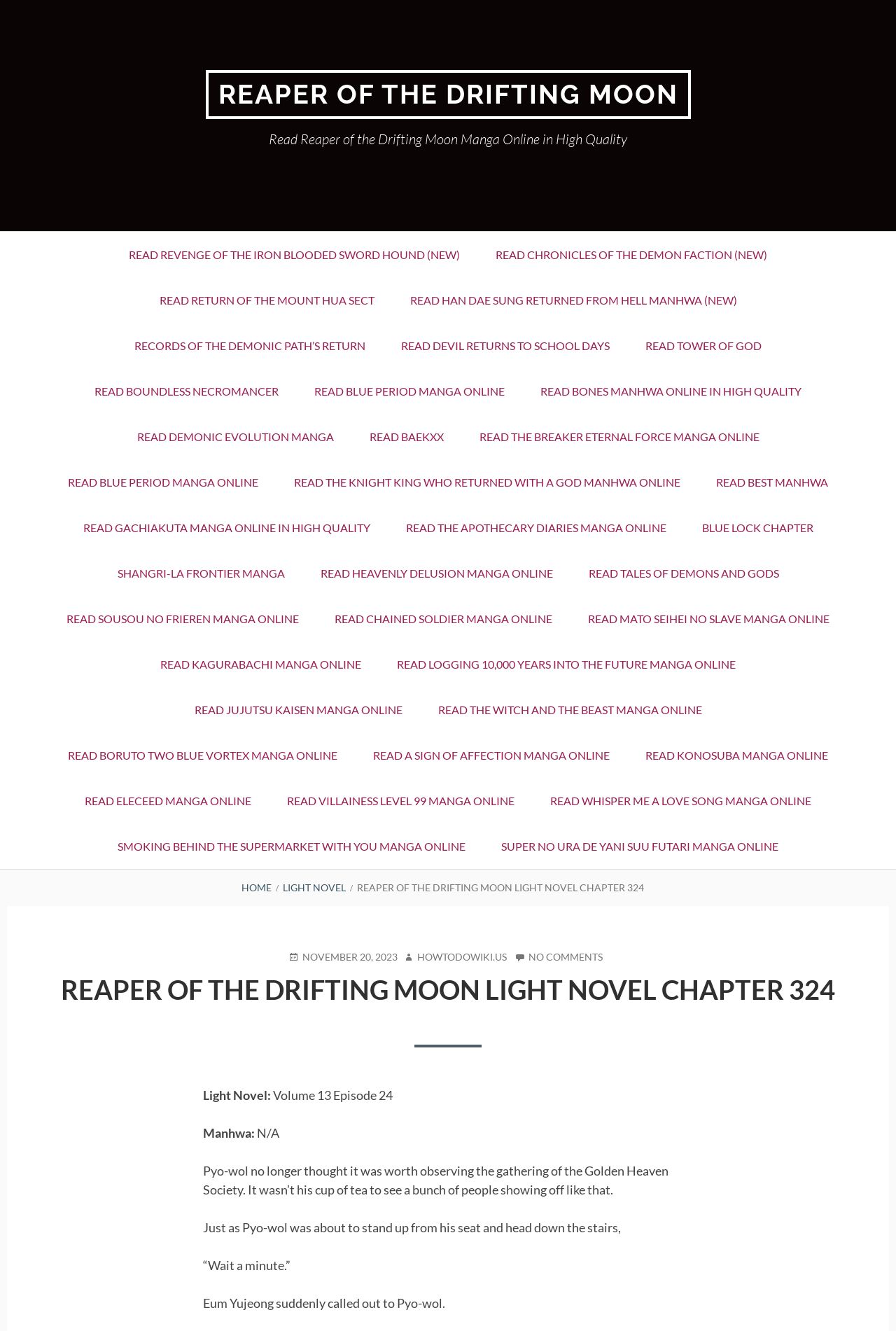Describe all the visual and textual components of the webpage comprehensively.

This webpage is dedicated to the light novel "Reaper of the Drifting Moon" and specifically displays Chapter 324. At the top, there is a banner with the title "REAPER OF THE DRIFTING MOON" and a link to read the manga online in high quality. Below the banner, there is a navigation menu with links to other light novels and manga, including "Revenge of the Iron Blooded Sword Hound", "Chronicles of the Demon Faction", and "Tower of God".

On the left side of the page, there is a primary menu with links to various manga and light novels, including "Blue Period", "Bones Manhwa", and "The Breaker Eternal Force". The menu is divided into sections, with each section containing multiple links.

In the main content area, there is a breadcrumbs navigation section with links to the home page, light novel section, and the current chapter. Below the breadcrumbs, there is a header with the chapter title "REAPER OF THE DRIFTING MOON LIGHT NOVEL CHAPTER 324" and information about the chapter, including the posting date, author, and a link to comment on the chapter.

The main content of the chapter is displayed below, with a brief summary of the chapter and the text of the chapter itself. The text is divided into paragraphs, with each paragraph describing the story and actions of the characters.